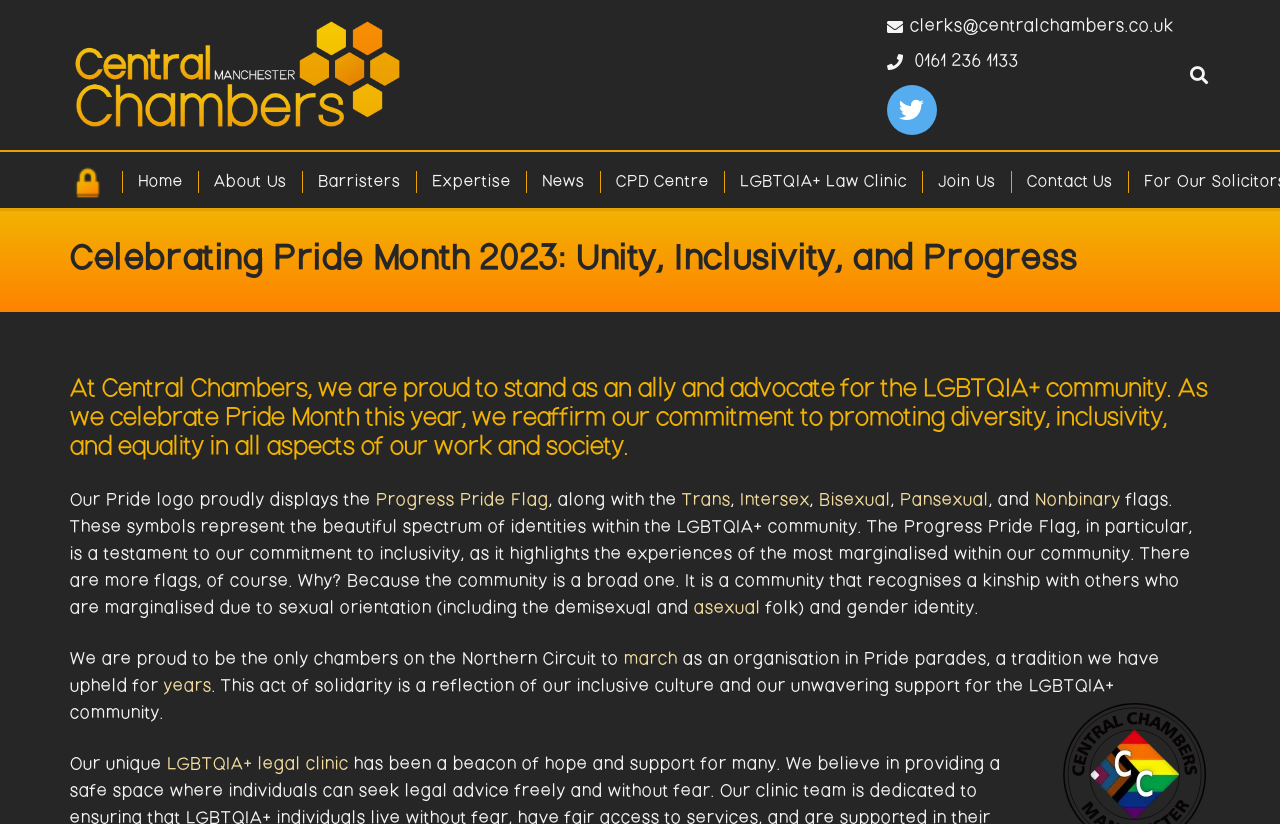Determine the coordinates of the bounding box that should be clicked to complete the instruction: "Call us at 0161 236 1133". The coordinates should be represented by four float numbers between 0 and 1: [left, top, right, bottom].

[0.693, 0.064, 0.796, 0.085]